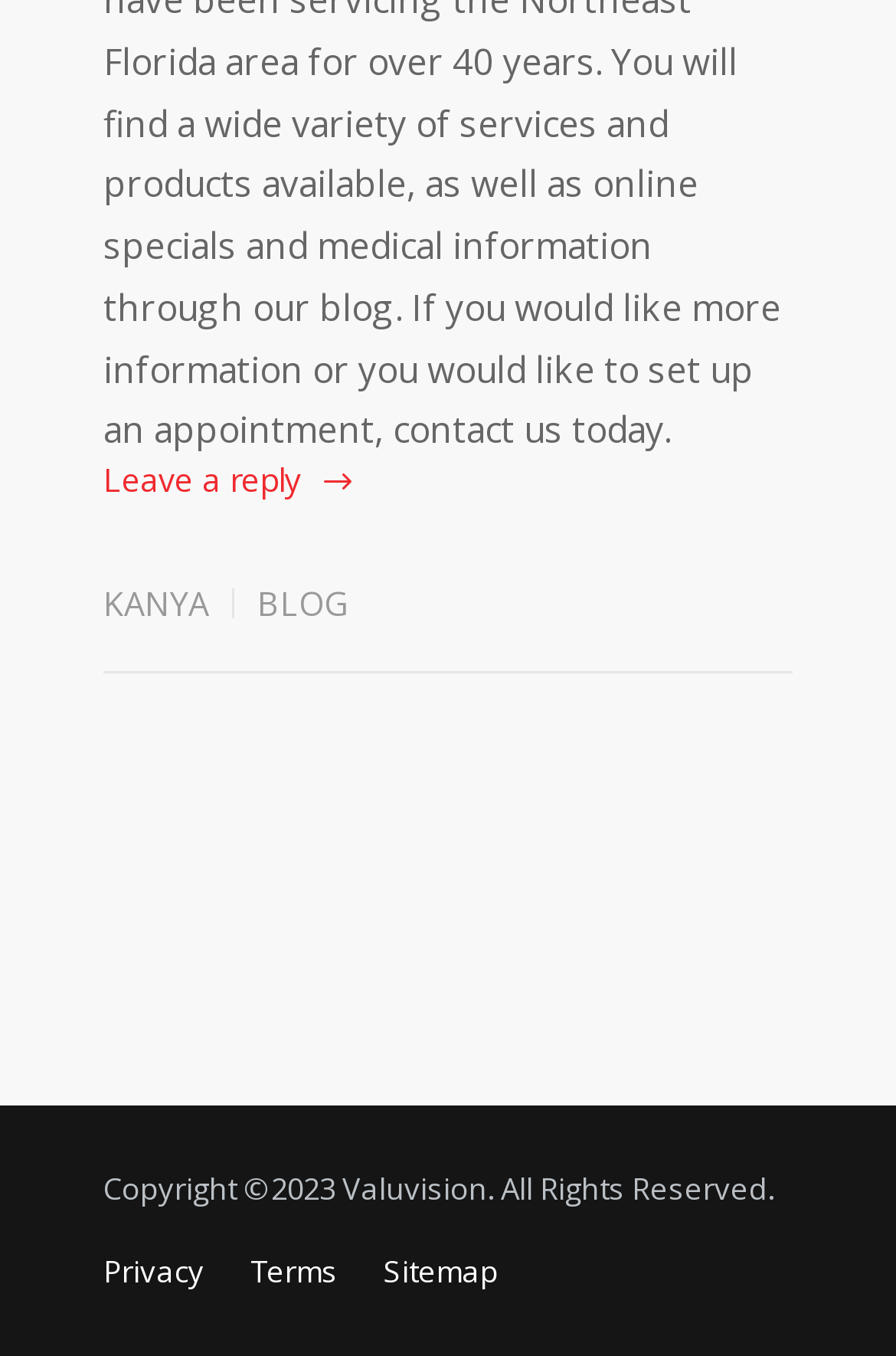Give the bounding box coordinates for the element described as: "Leave a reply".

[0.115, 0.337, 0.397, 0.372]